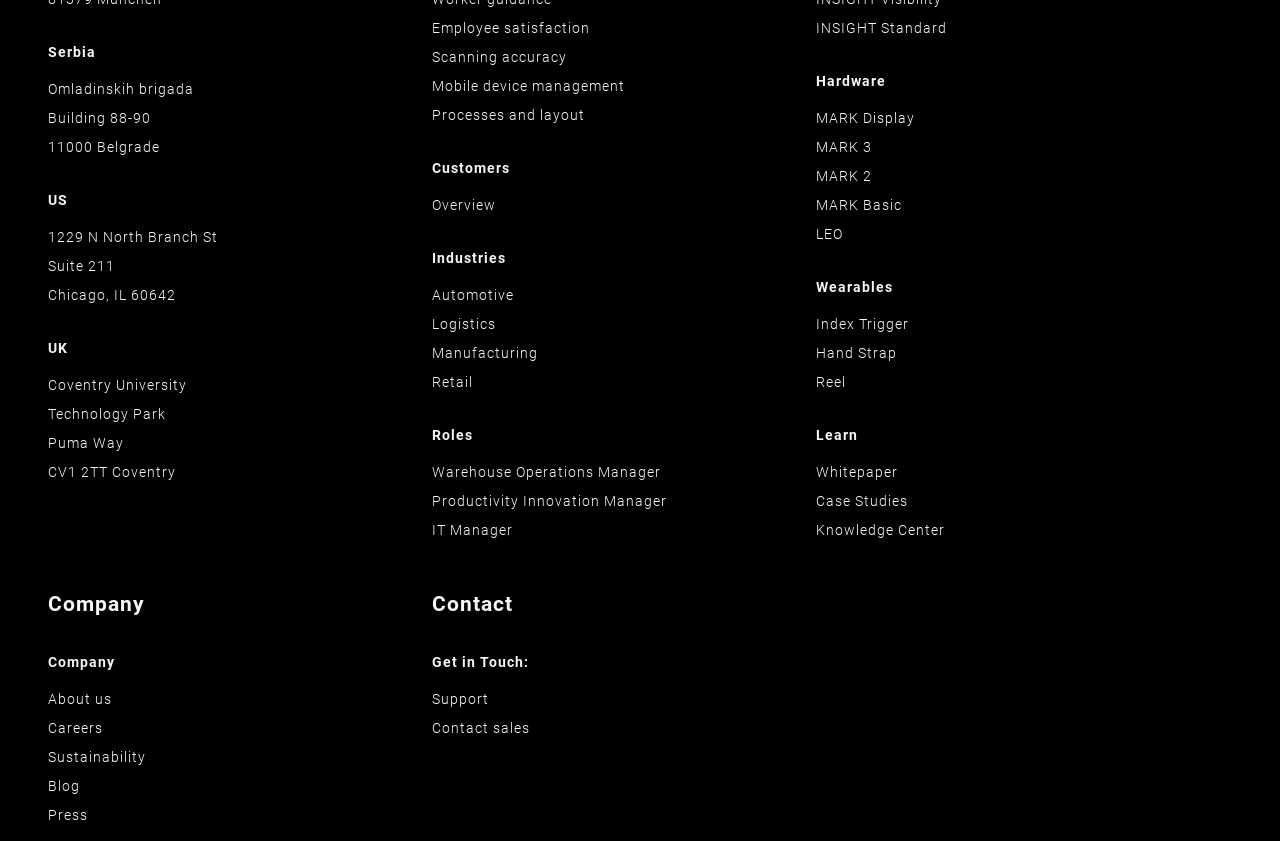What is the role of the 'Warehouse Operations Manager'?
Provide a concise answer using a single word or phrase based on the image.

Roles